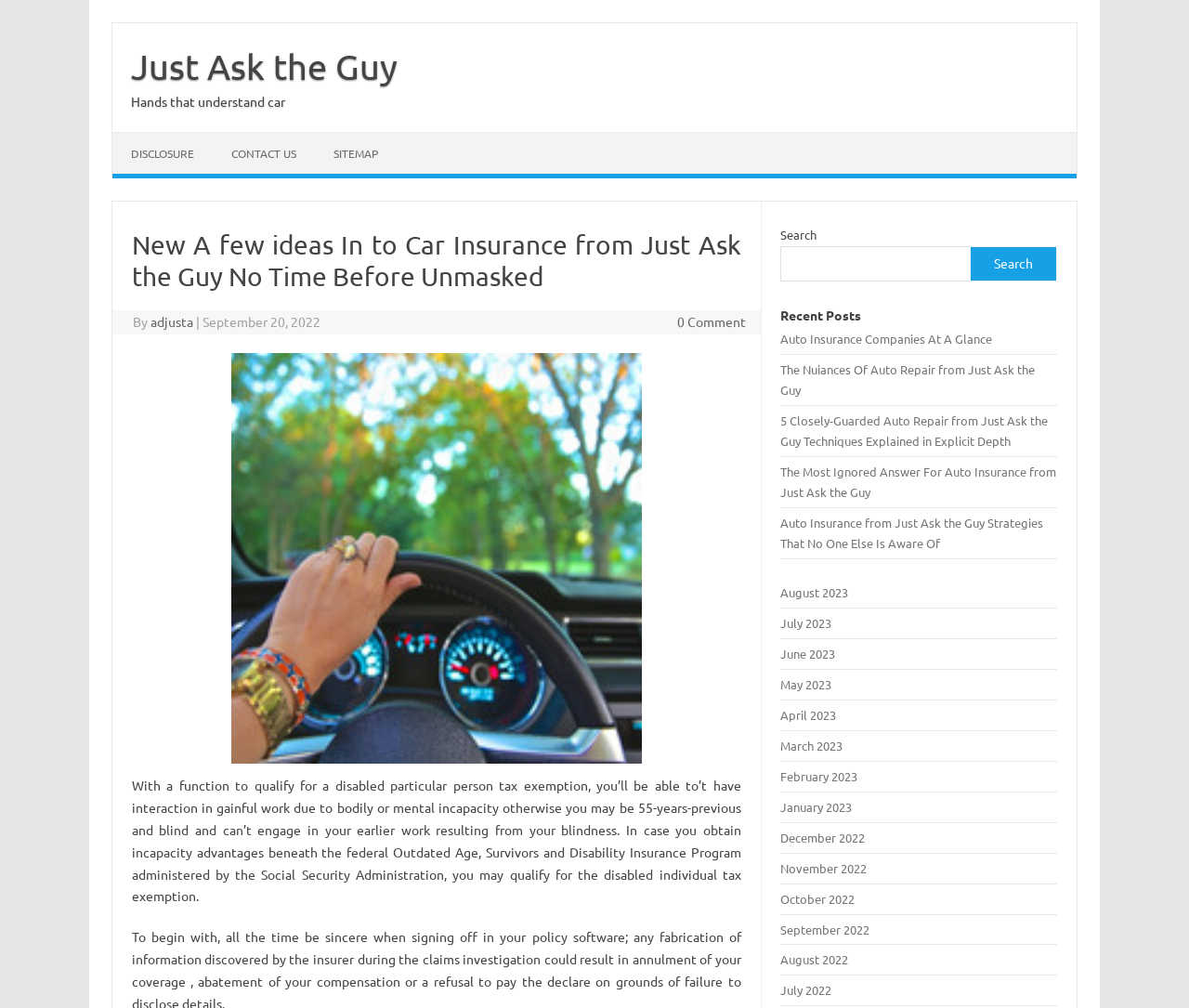What is the author of the current article?
Based on the image, provide a one-word or brief-phrase response.

adjusta